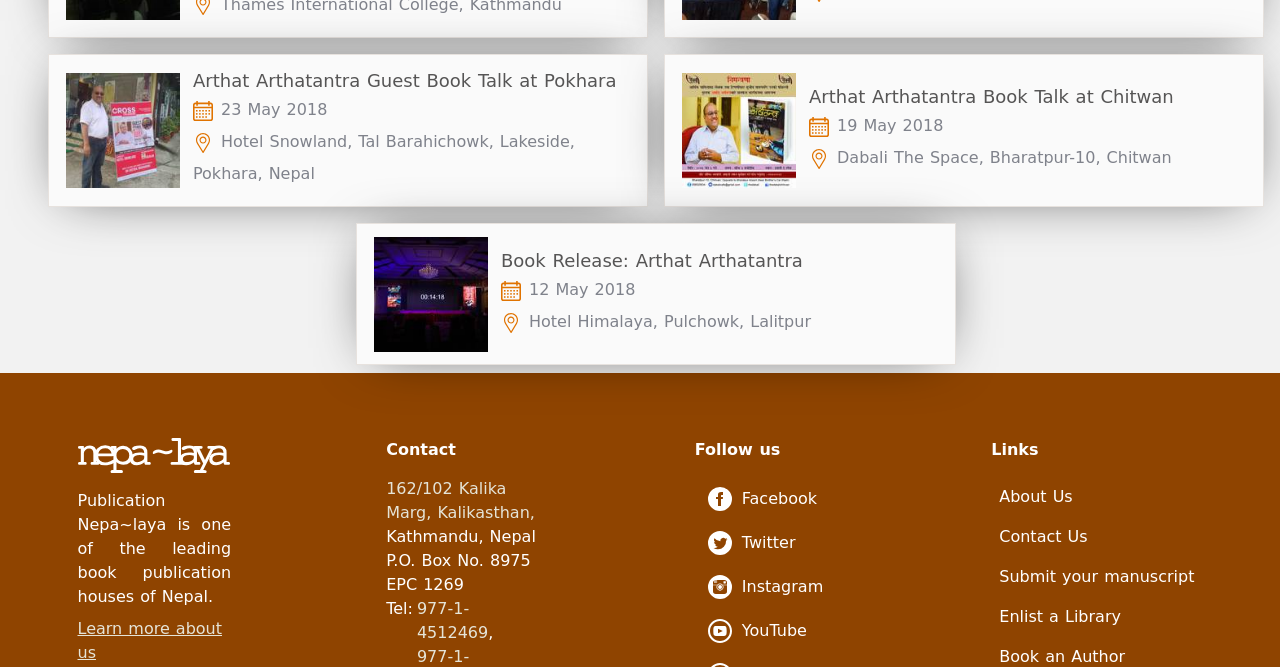Where is the book talk event on 23 May 2018?
Examine the screenshot and reply with a single word or phrase.

Hotel Snowland, Pokhara